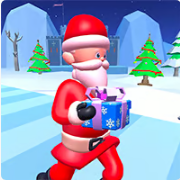Using the elements shown in the image, answer the question comprehensively: What is the color of the hills in the background?

The caption describes the background of the image as having 'icy blue hills', which suggests a cold and wintry landscape.